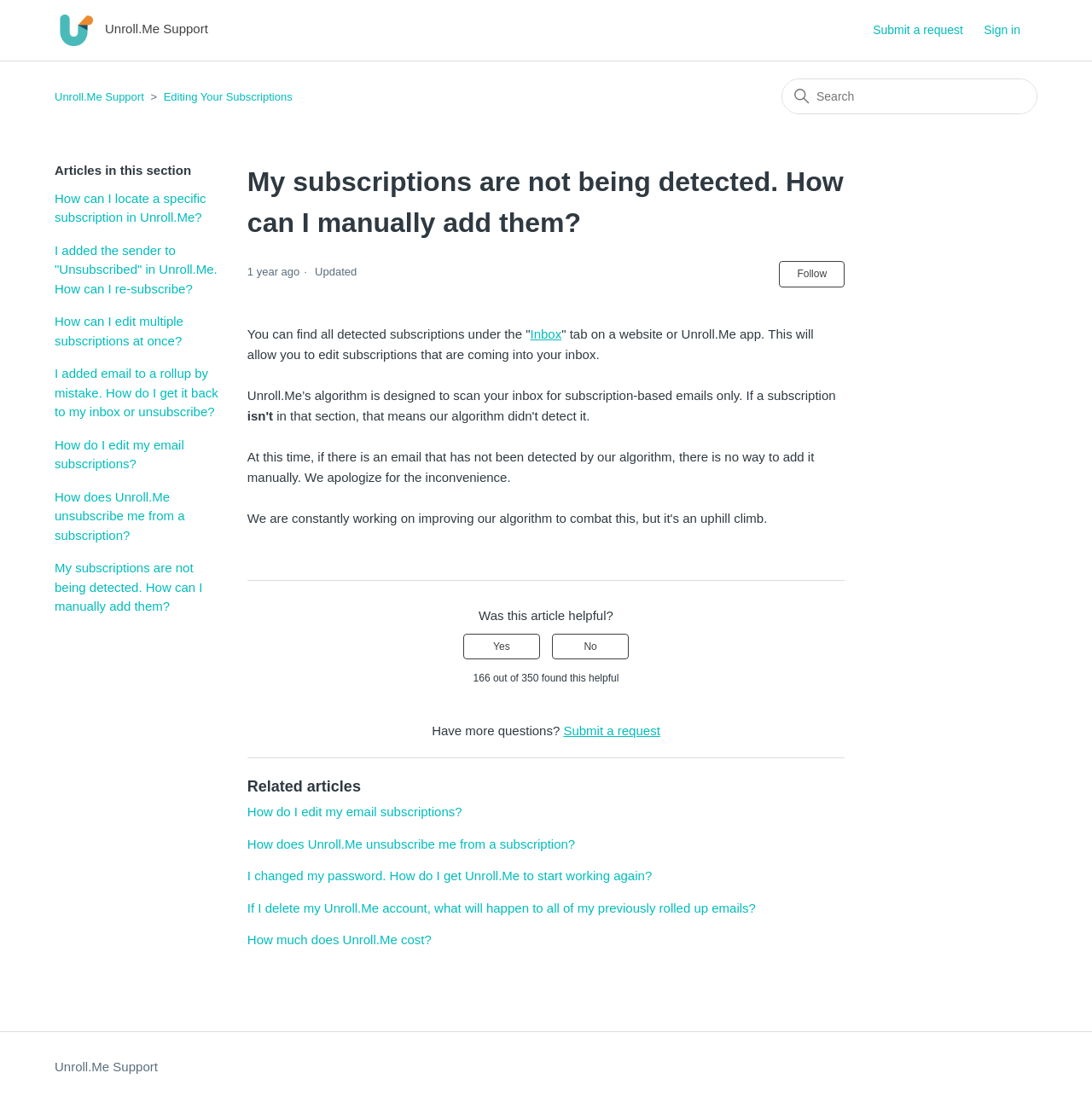What is the name of the support center?
Please provide a single word or phrase as the answer based on the screenshot.

Unroll.Me Support